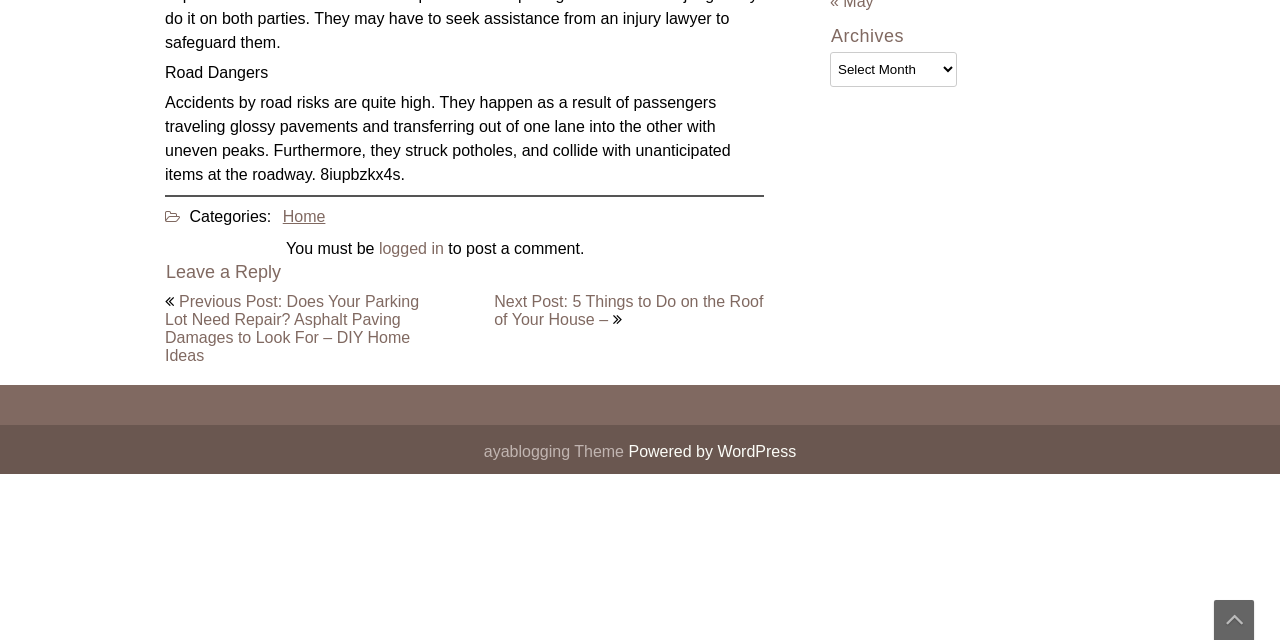Please locate the UI element described by "parent_node: SEO Optimization Service" and provide its bounding box coordinates.

[0.949, 0.938, 0.98, 1.0]